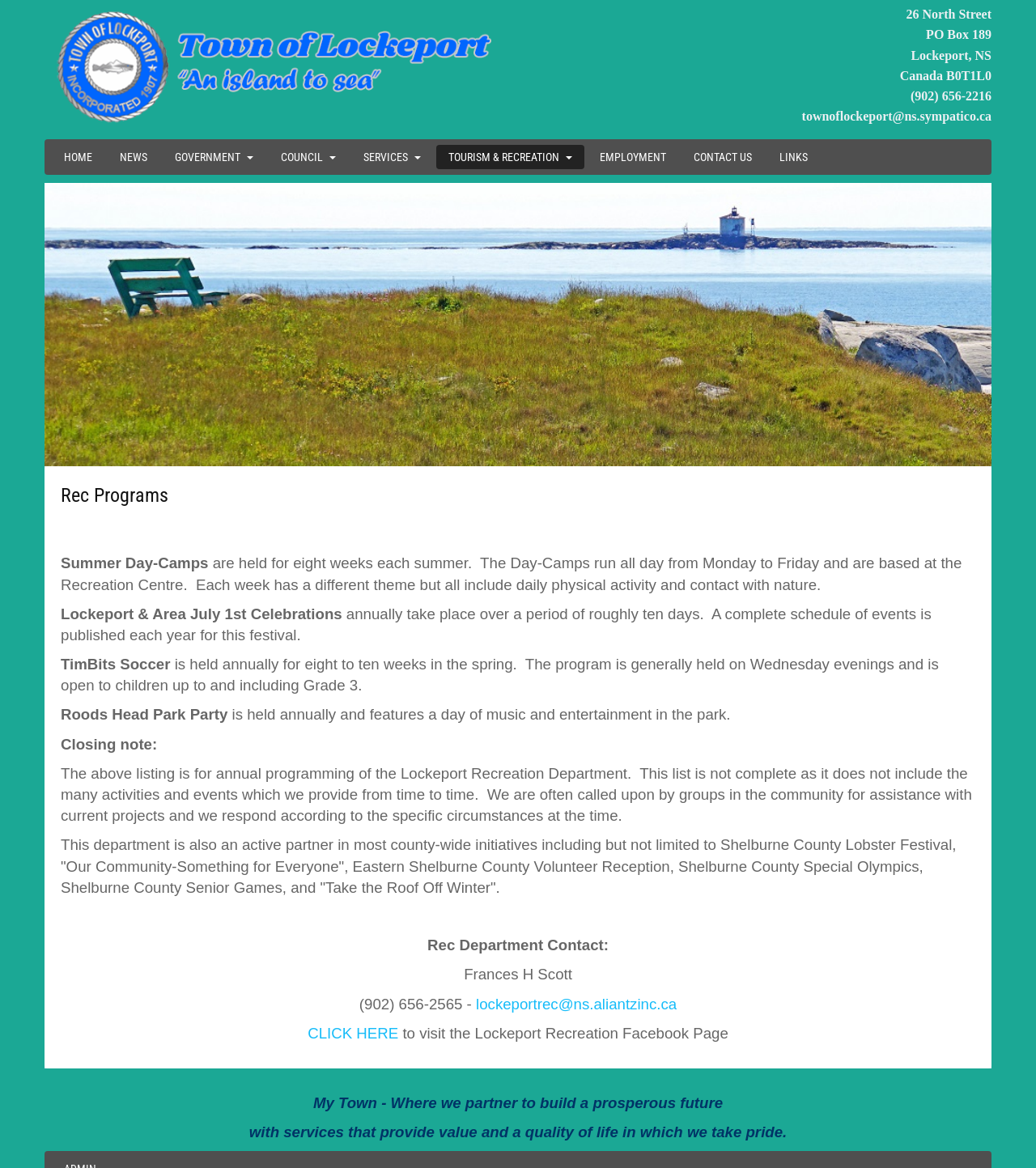Give a one-word or phrase response to the following question: What is the name of the Facebook page?

Lockeport Recreation Facebook Page